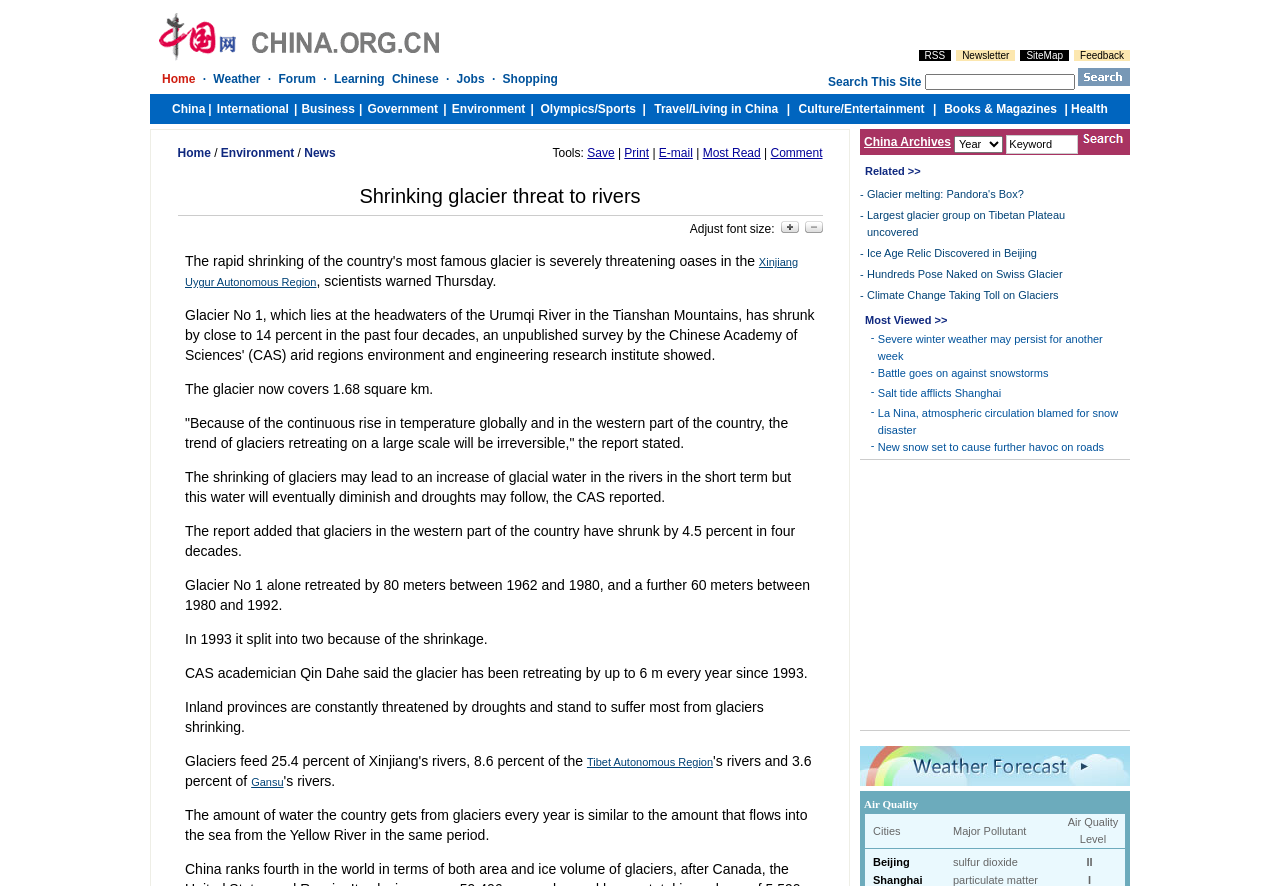Determine the bounding box coordinates of the region to click in order to accomplish the following instruction: "Search This Site". Provide the coordinates as four float numbers between 0 and 1, specifically [left, top, right, bottom].

[0.722, 0.084, 0.84, 0.102]